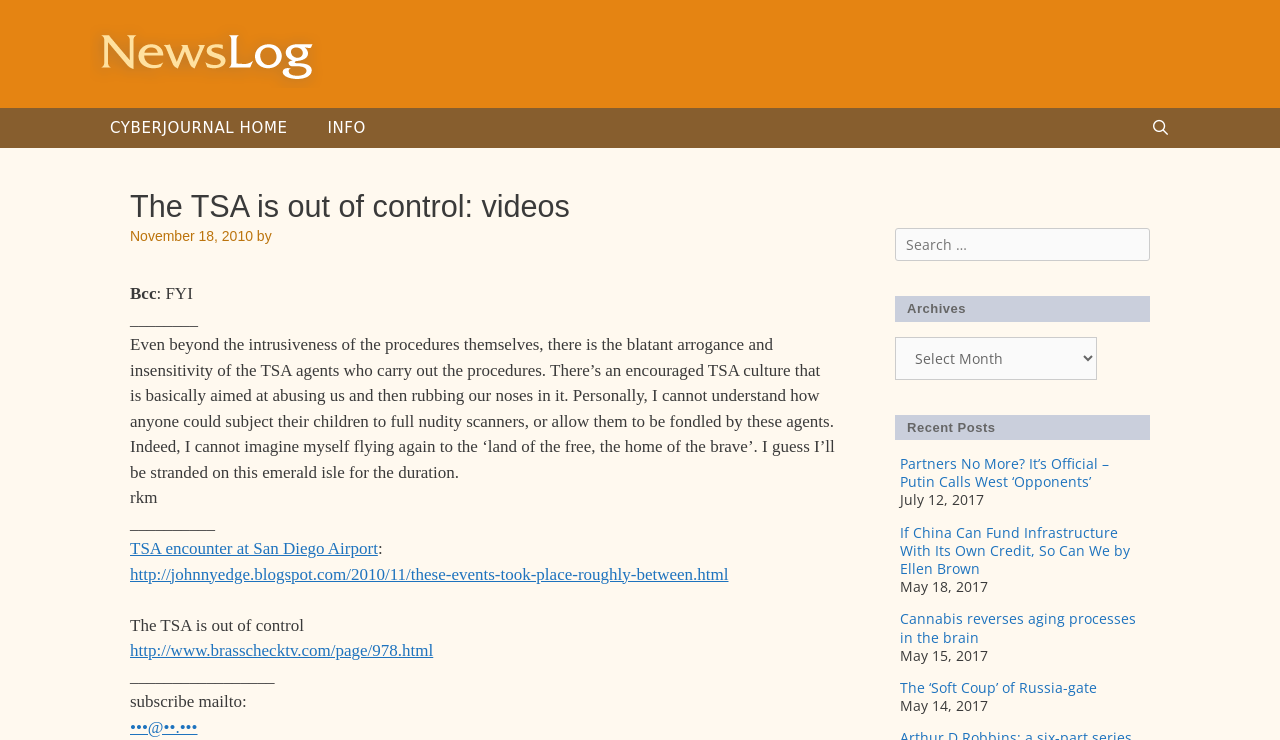Predict the bounding box coordinates of the area that should be clicked to accomplish the following instruction: "Visit the 'TSA encounter at San Diego Airport' page". The bounding box coordinates should consist of four float numbers between 0 and 1, i.e., [left, top, right, bottom].

[0.102, 0.729, 0.295, 0.754]